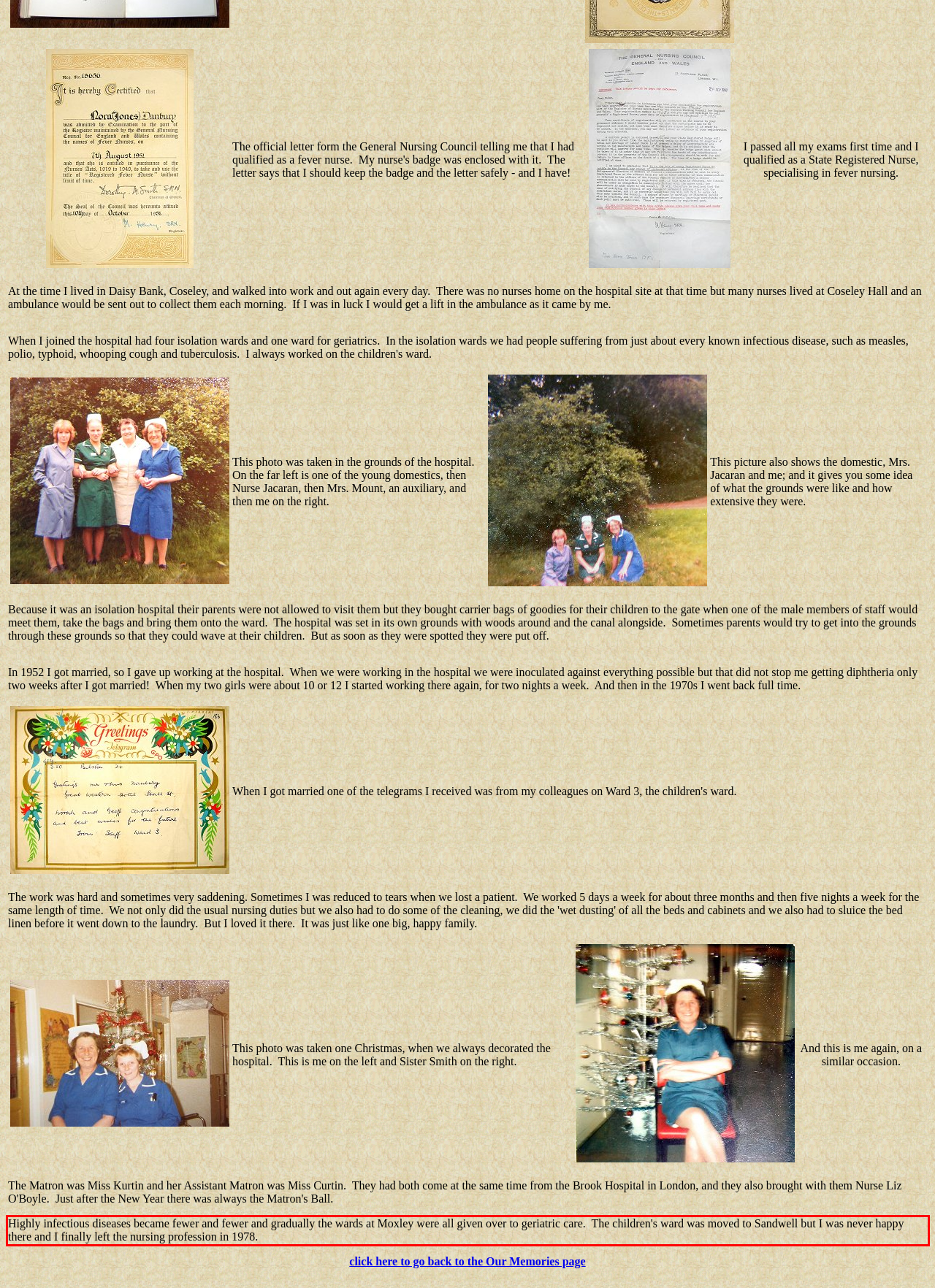Identify the text within the red bounding box on the webpage screenshot and generate the extracted text content.

Highly infectious diseases became fewer and fewer and gradually the wards at Moxley were all given over to geriatric care. The children's ward was moved to Sandwell but I was never happy there and I finally left the nursing profession in 1978.